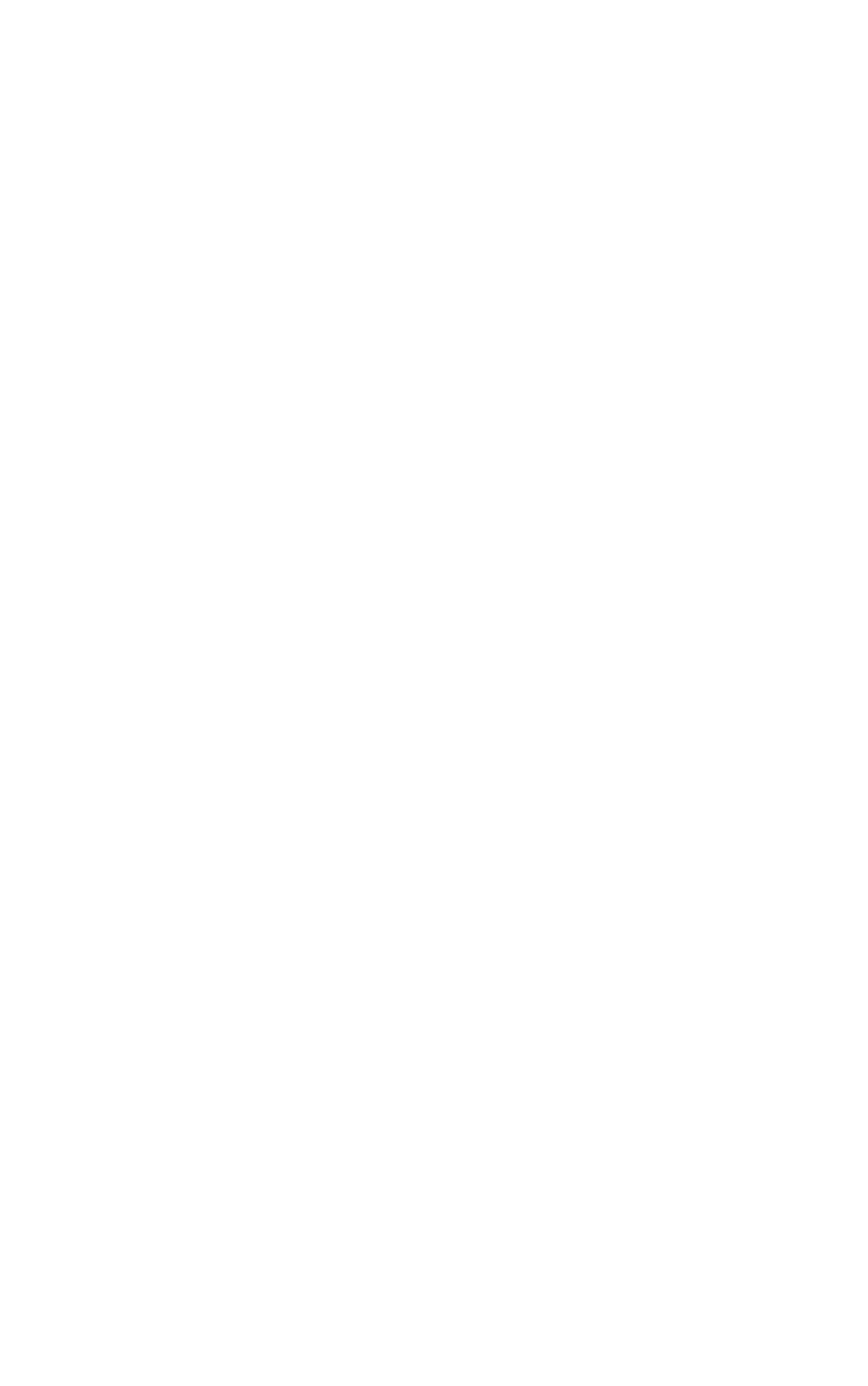Please indicate the bounding box coordinates of the element's region to be clicked to achieve the instruction: "Visit author's homepage". Provide the coordinates as four float numbers between 0 and 1, i.e., [left, top, right, bottom].

[0.117, 0.163, 0.344, 0.191]